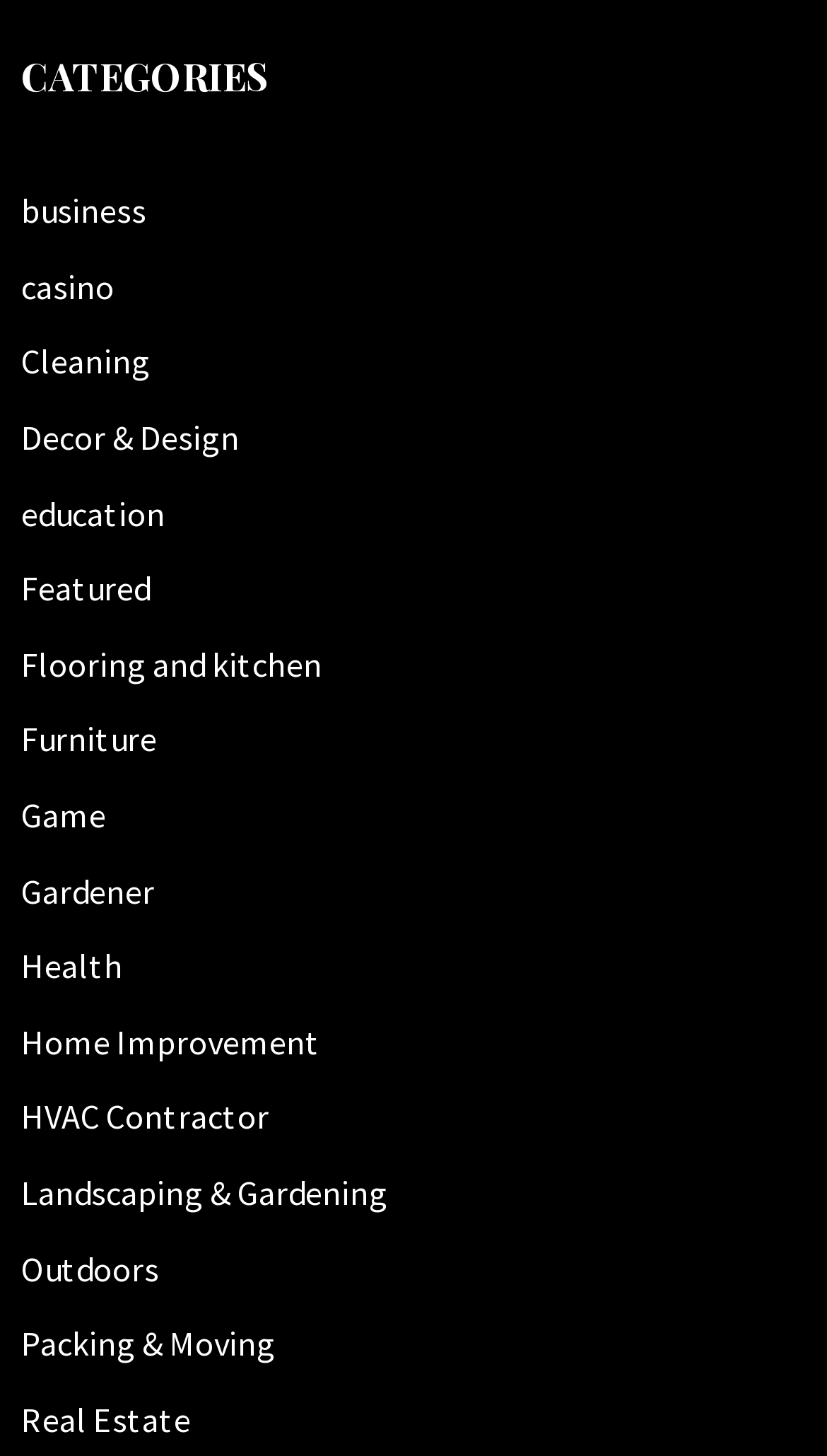Select the bounding box coordinates of the element I need to click to carry out the following instruction: "explore Furniture options".

[0.026, 0.493, 0.19, 0.522]